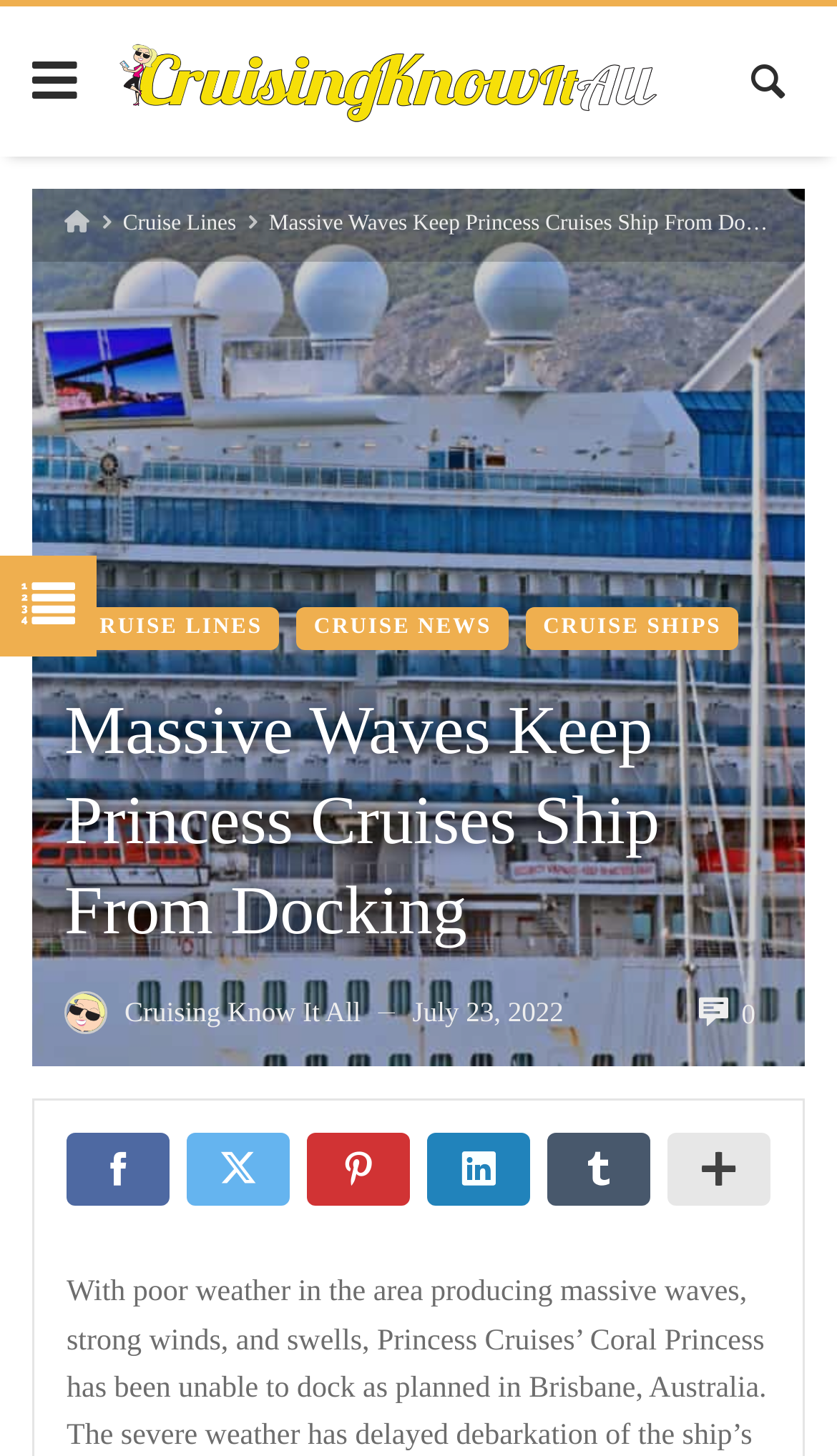Bounding box coordinates are specified in the format (top-left x, top-left y, bottom-right x, bottom-right y). All values are floating point numbers bounded between 0 and 1. Please provide the bounding box coordinate of the region this sentence describes: 0

[0.832, 0.684, 0.903, 0.707]